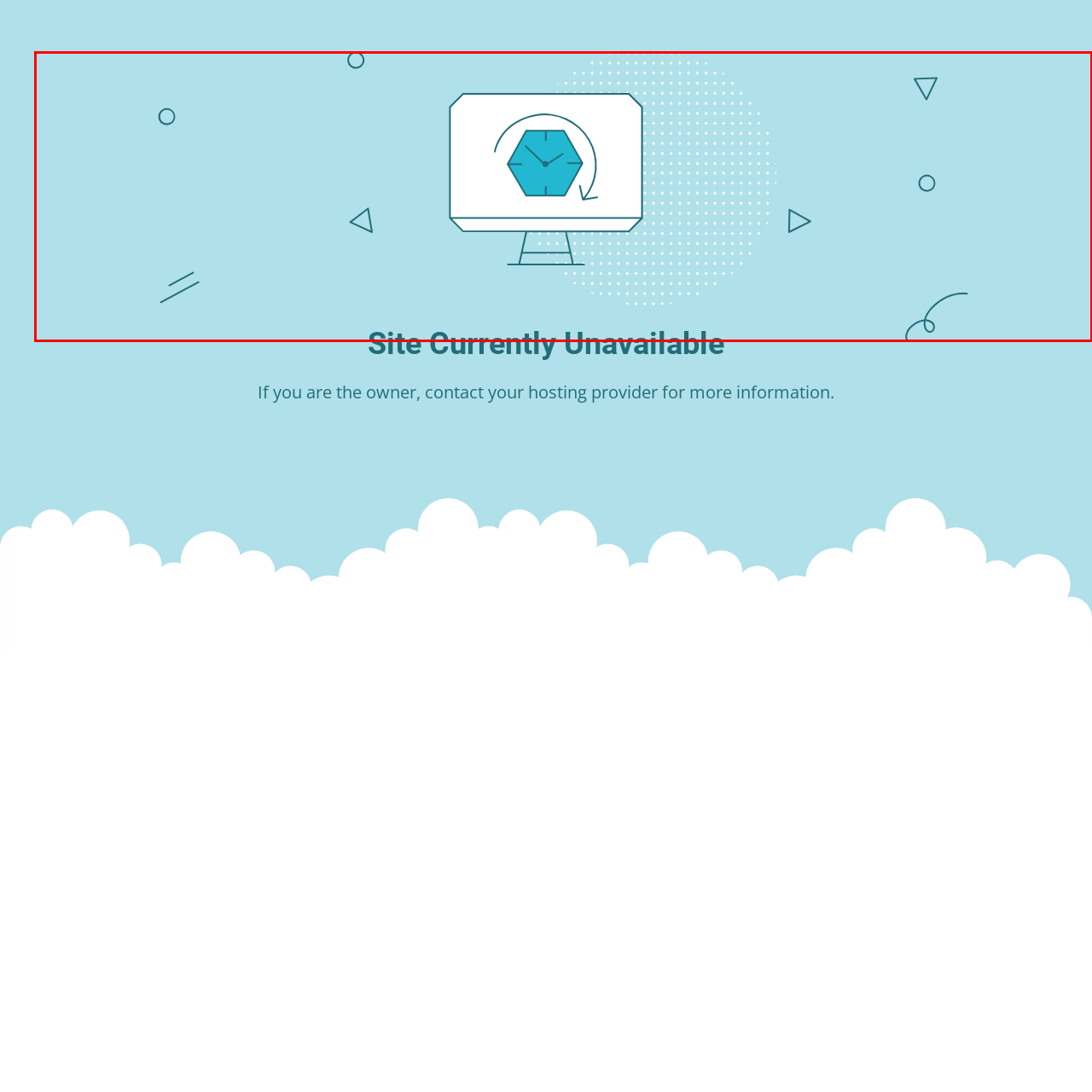What is the purpose of the displayed message?
Focus on the image inside the red bounding box and offer a thorough and detailed answer to the question.

The message 'Site Currently Unavailable' is prominently displayed in a bold, dark font, clearly indicating that the site is temporarily unavailable. The purpose of this message is to inform users that they should check back later or contact their hosting provider for assistance.